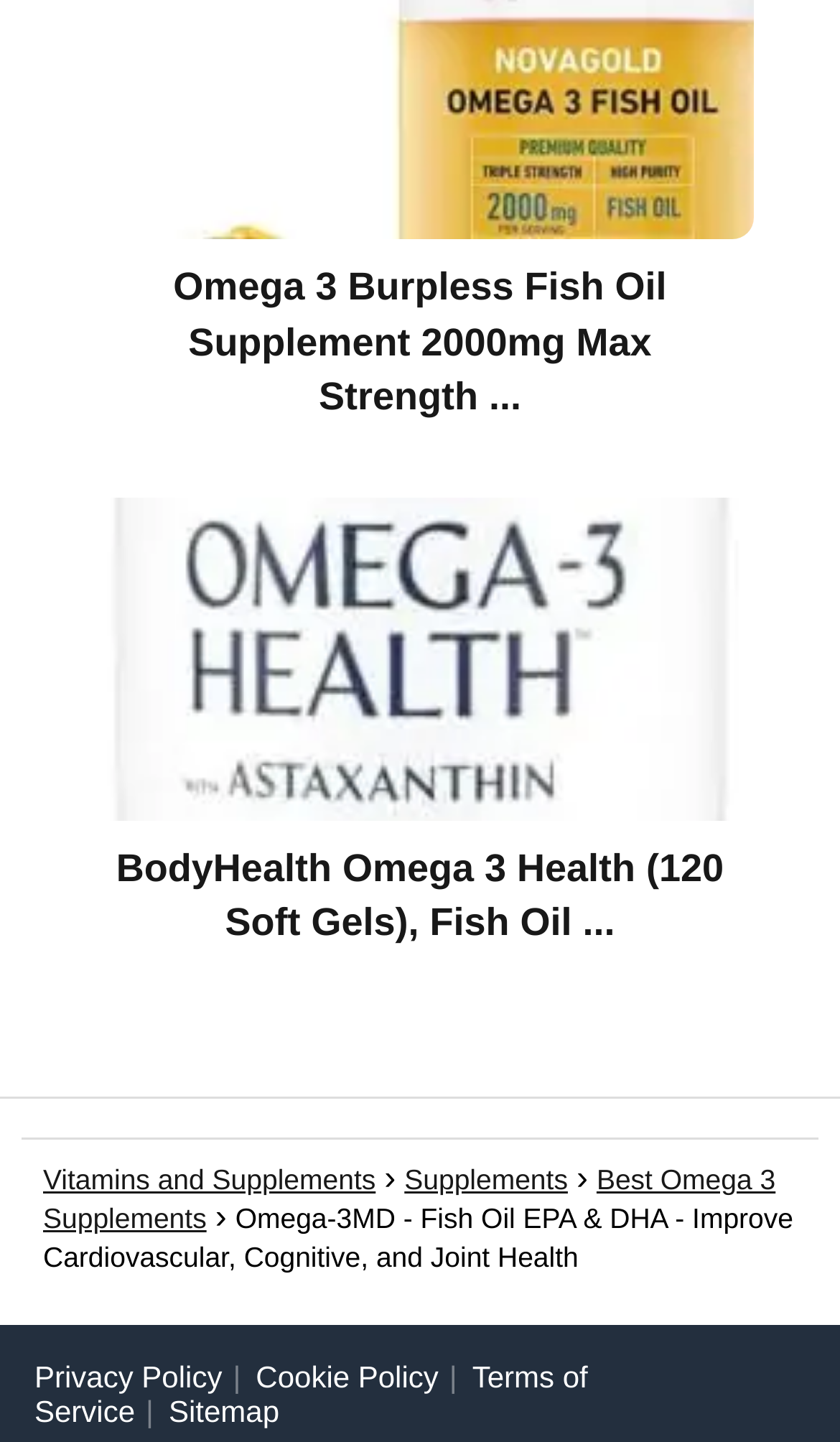What is the name of the product?
We need a detailed and meticulous answer to the question.

The name of the product can be found in the link element with the text 'BodyHealth Omega 3 Health (120 Soft Gels), Fish Oil...' which is a child element of the article element.